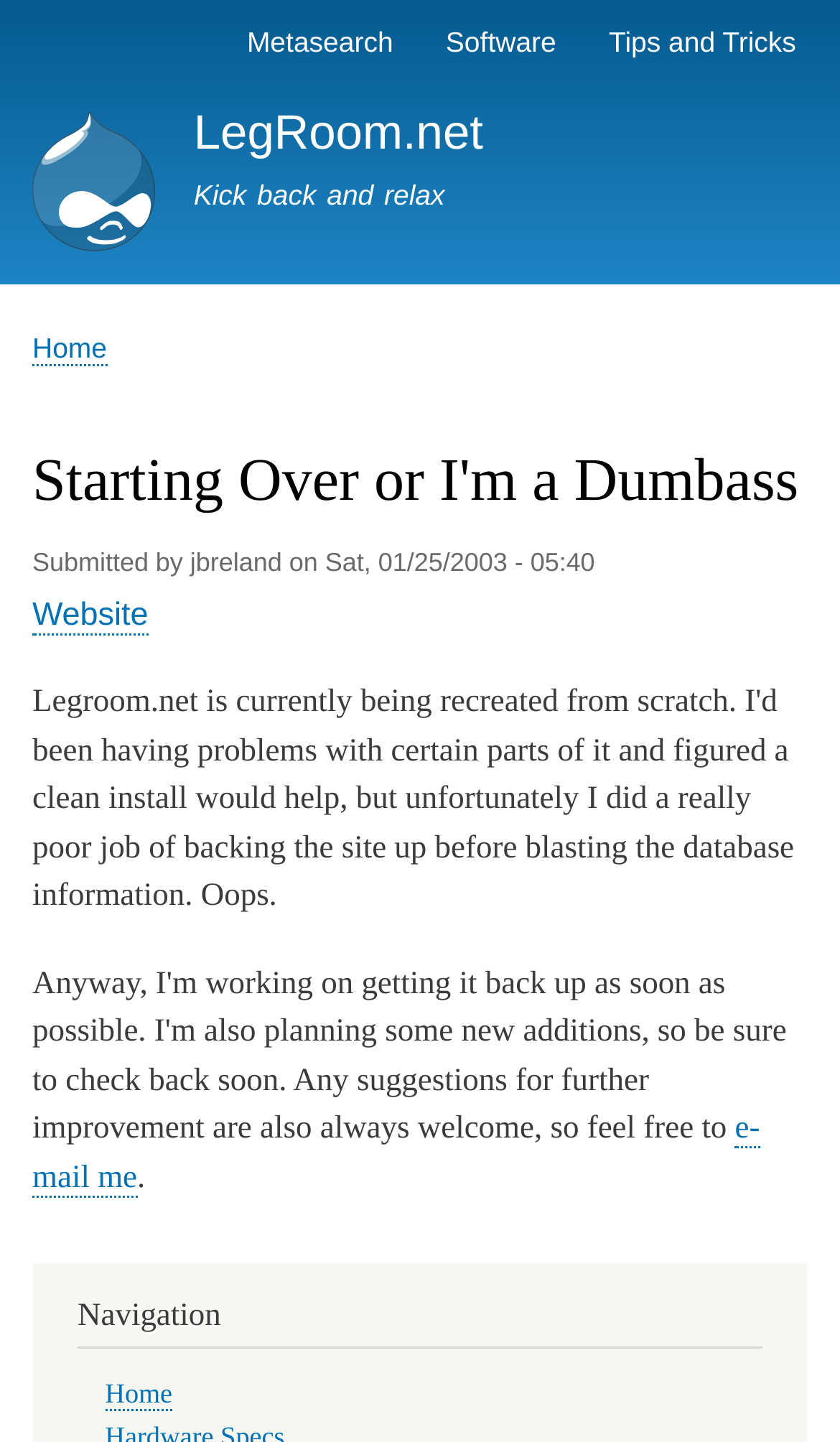What is the date of the article submission?
Look at the webpage screenshot and answer the question with a detailed explanation.

I found the text 'Sat, 01/25/2003 - 05:40' in the article section, which indicates the date and time of the article submission.